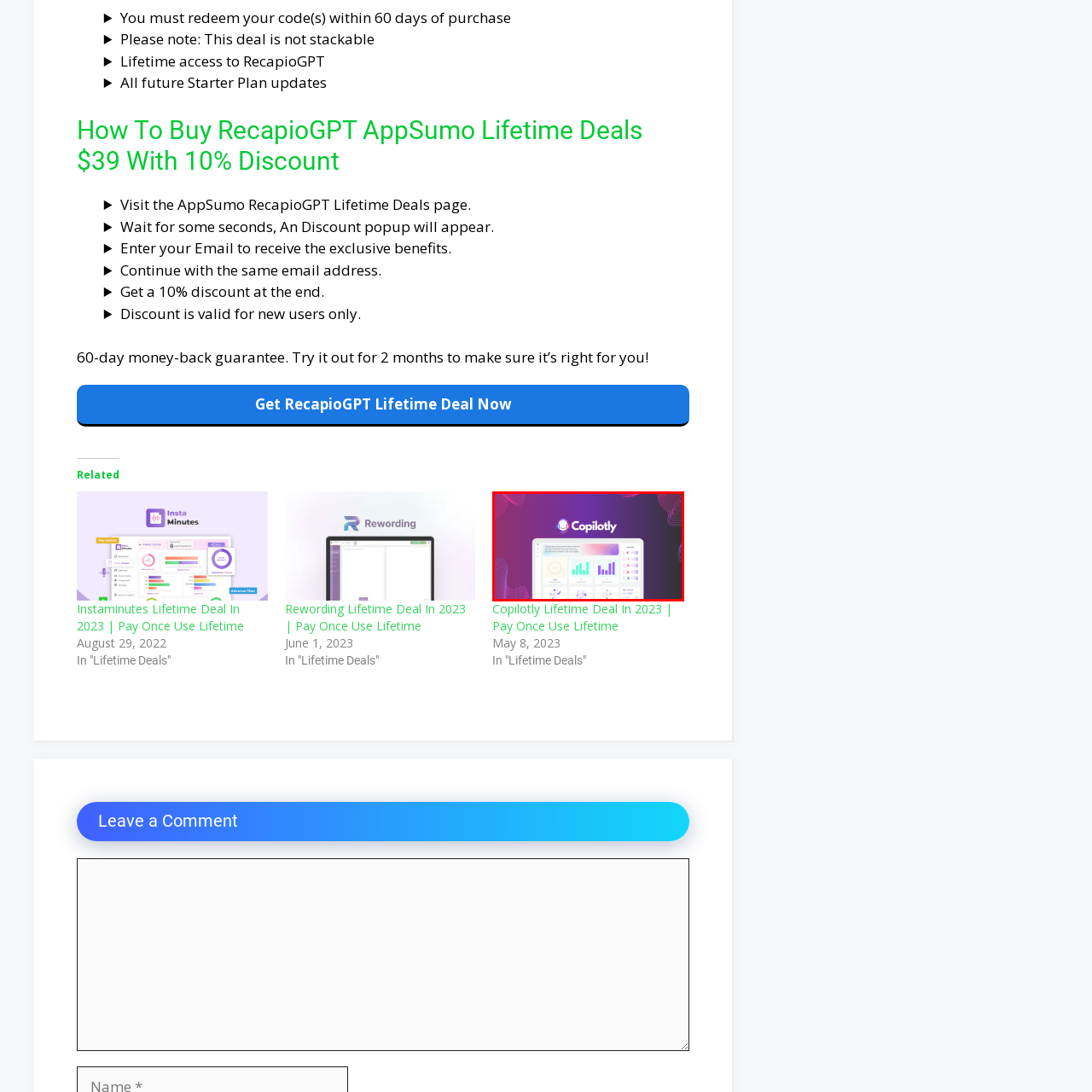Create a thorough and descriptive caption for the photo marked by the red boundary.

The image showcases the Copilotly platform, prominently featuring the brand logo at the top center. Below the logo, the interface displays various data visualization elements, including circular graphs and bar charts, against a gradient background that transitions from deep purple to a lighter hue. This design captures the essence of modern data analysis tools, suggesting advanced functionalities and user-friendly navigation. The layout indicates a focus on visual storytelling through data, appealing to users interested in analytics and insights.